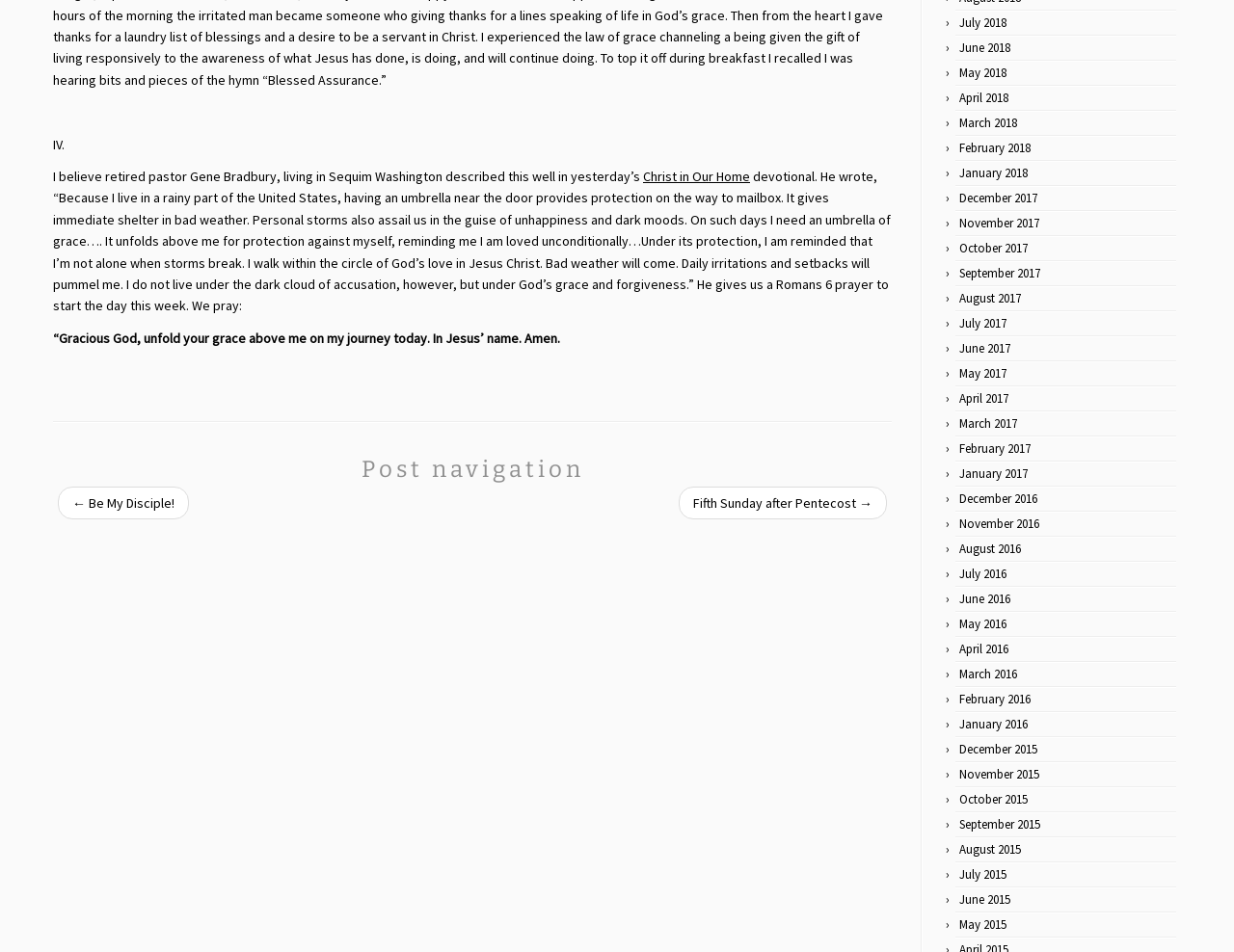Please examine the image and provide a detailed answer to the question: What is the navigation section titled?

The navigation section at the bottom of the page is titled 'Post navigation', which provides links to previous and next posts.